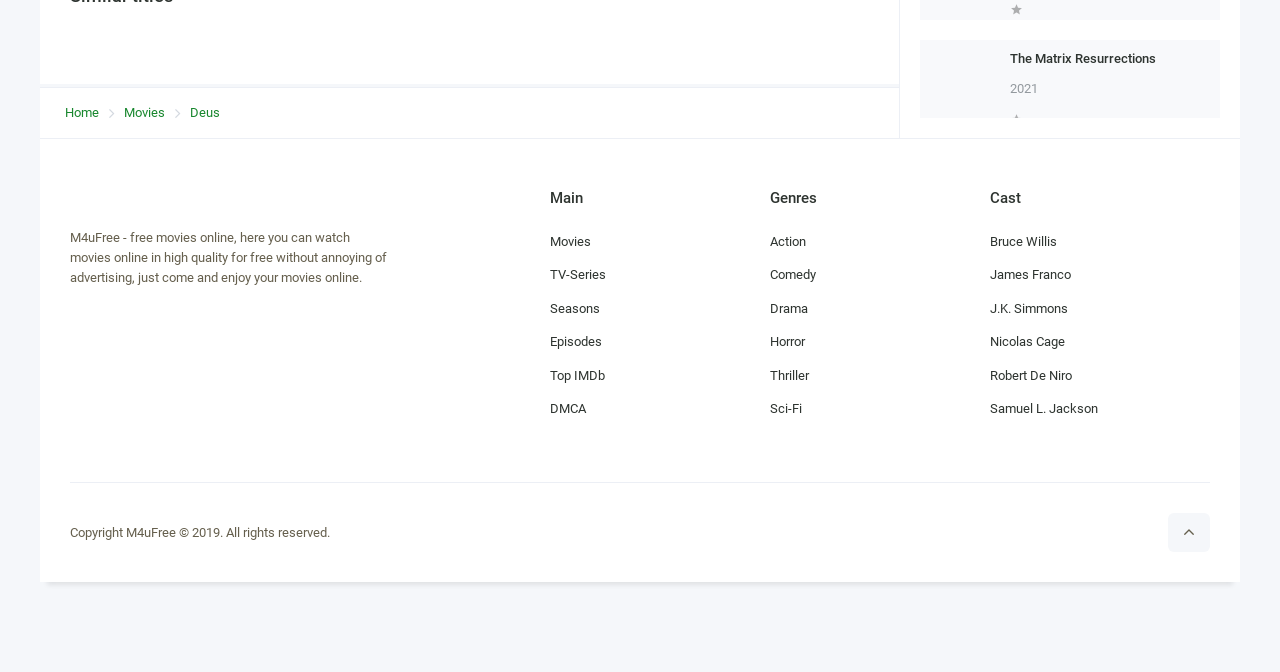How many cast members are listed on the page?
Please provide a single word or phrase in response based on the screenshot.

6